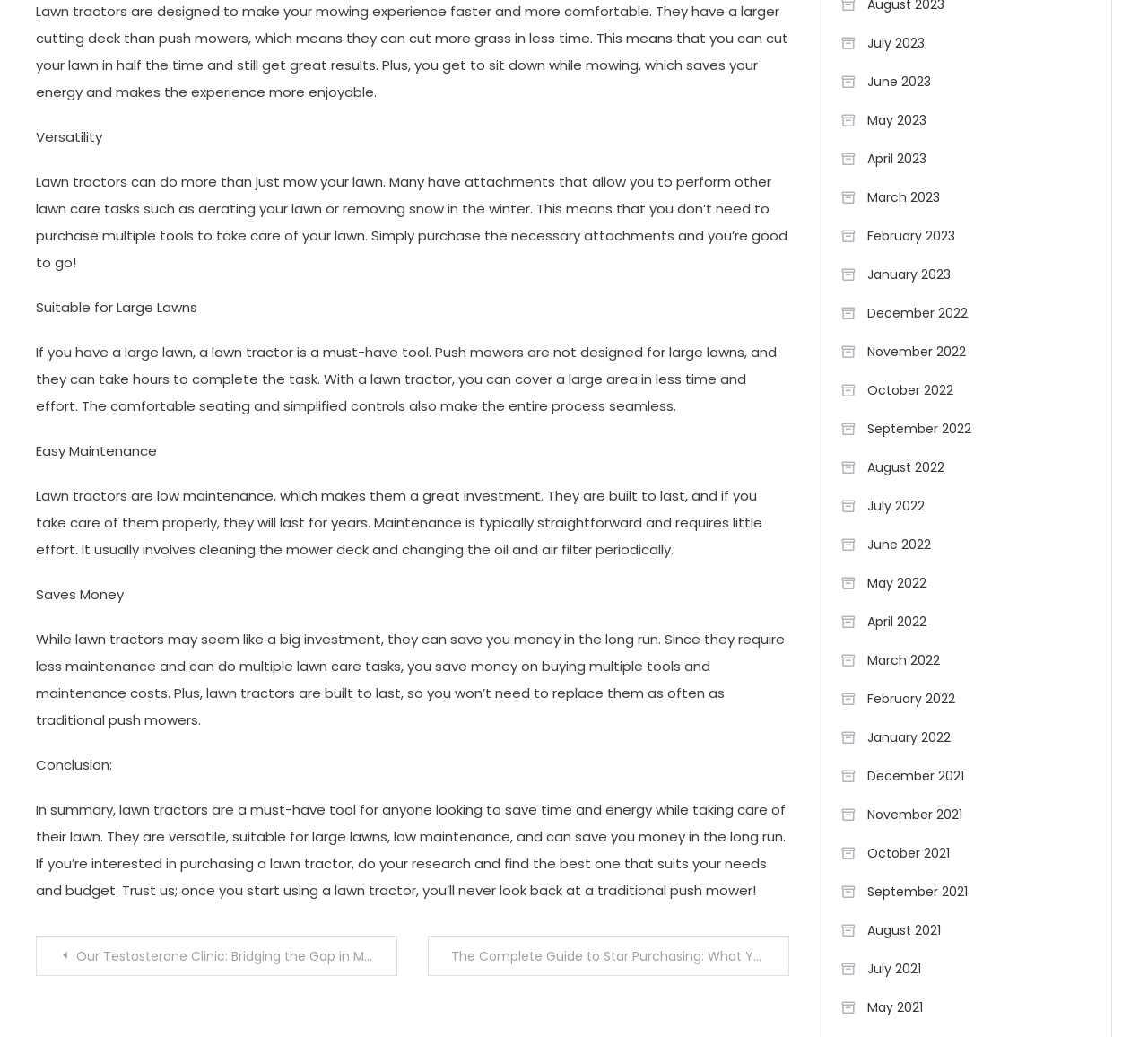Identify the bounding box coordinates for the region to click in order to carry out this instruction: "View 'Our Testosterone Clinic: Bridging the Gap in Men’s Health Management'". Provide the coordinates using four float numbers between 0 and 1, formatted as [left, top, right, bottom].

[0.031, 0.902, 0.346, 0.941]